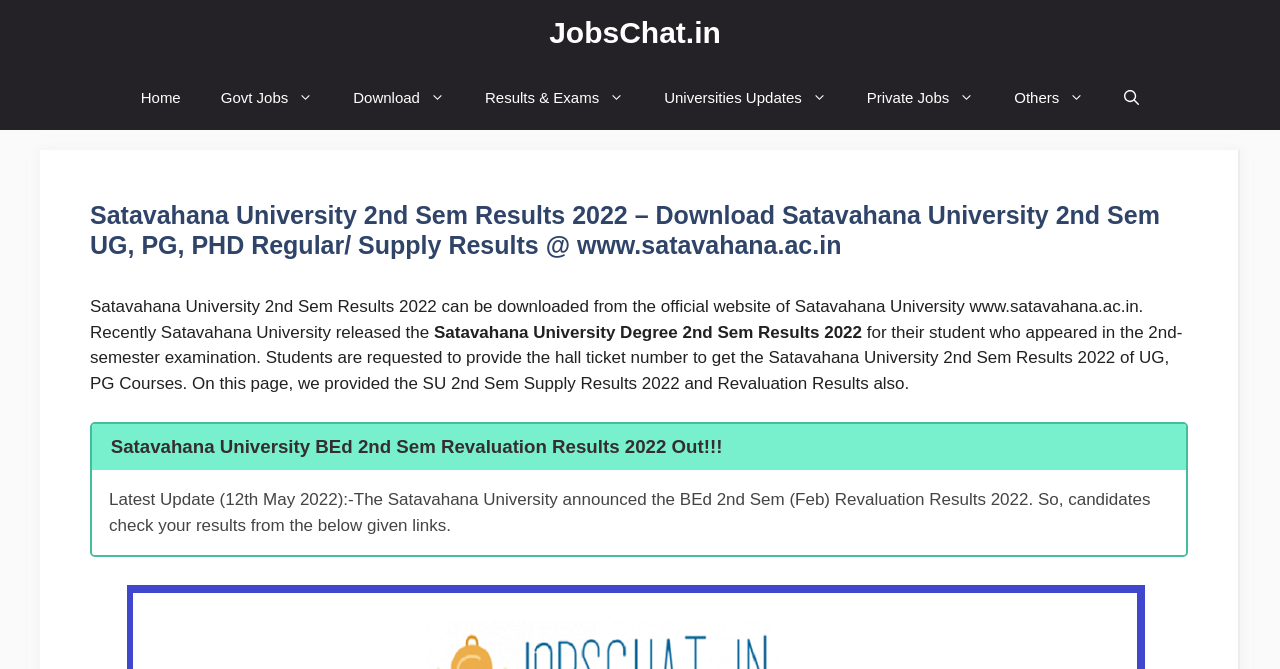Show me the bounding box coordinates of the clickable region to achieve the task as per the instruction: "Download results".

[0.26, 0.097, 0.363, 0.194]